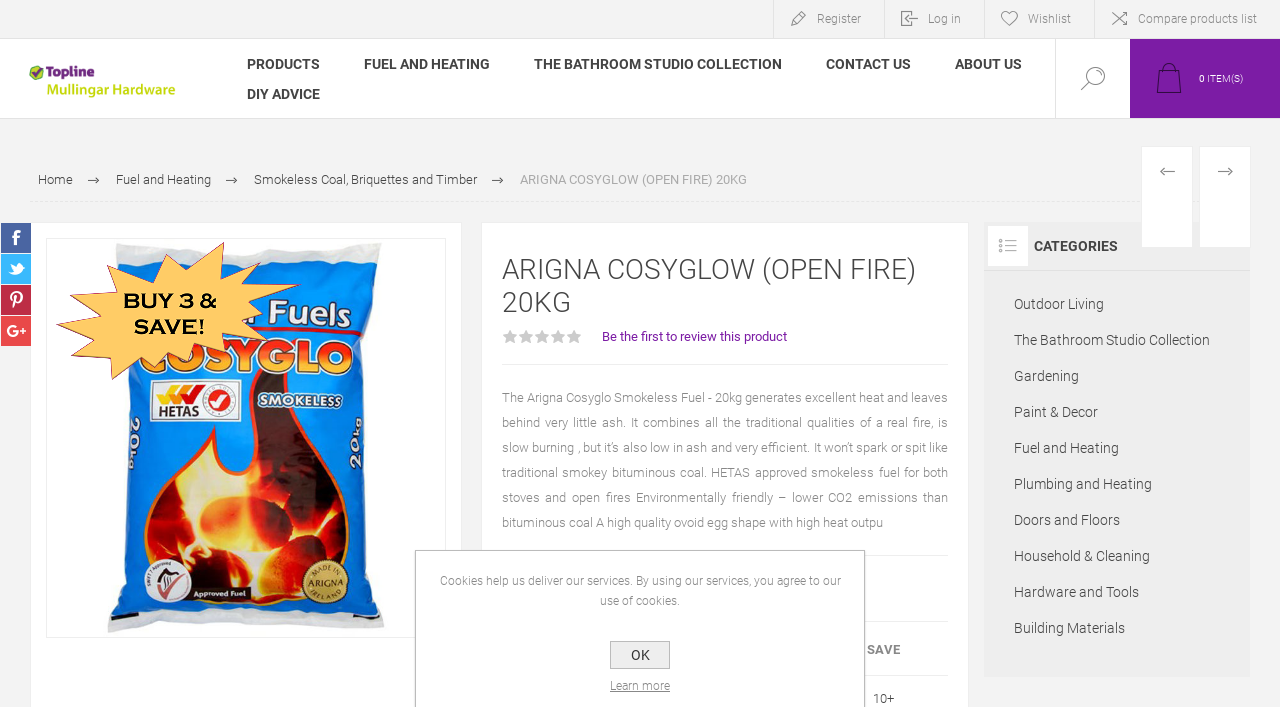Answer the following query with a single word or phrase:
How much does the product cost?

€16.00